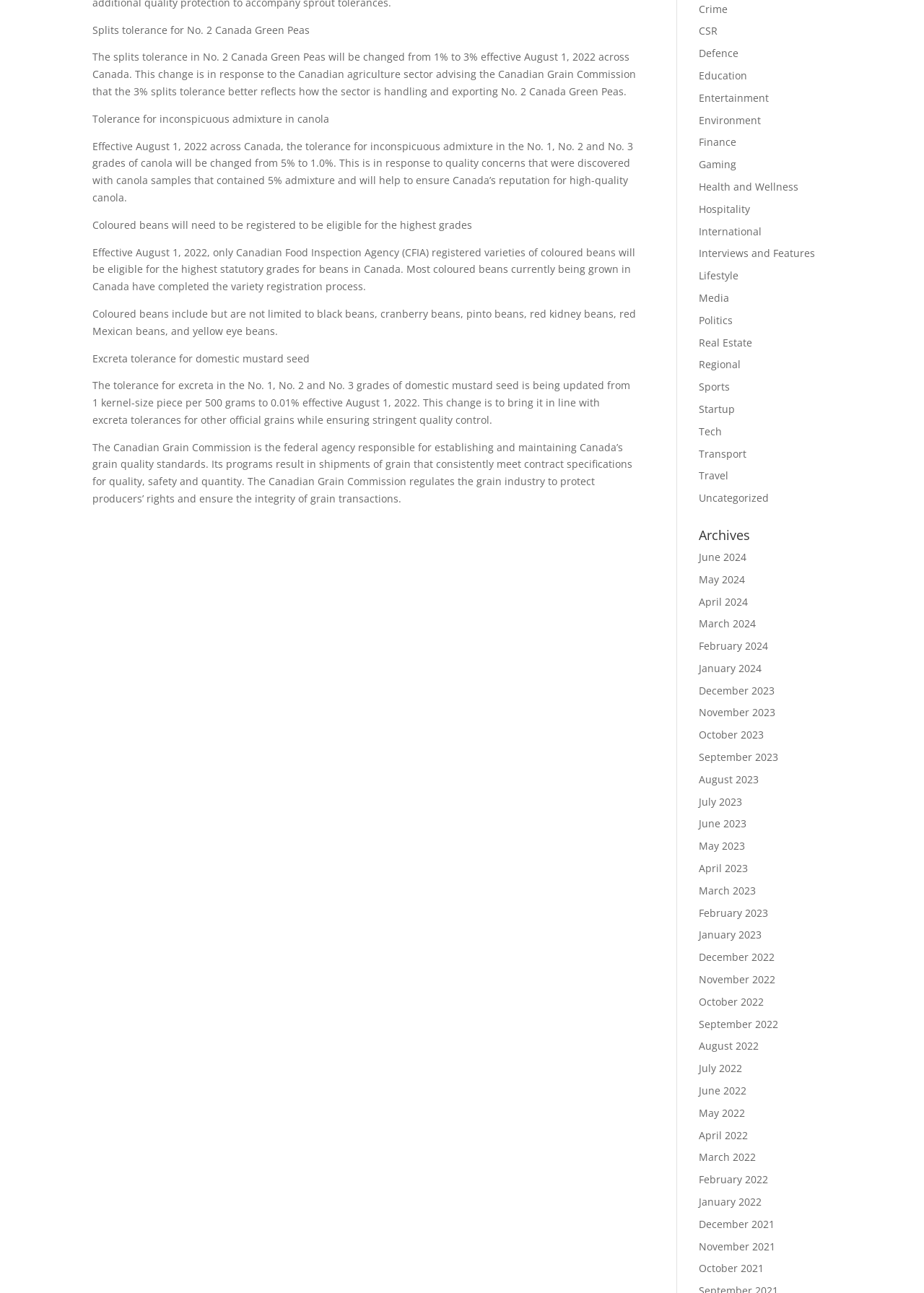Find the bounding box coordinates of the UI element according to this description: "Health and Wellness".

[0.756, 0.139, 0.864, 0.15]